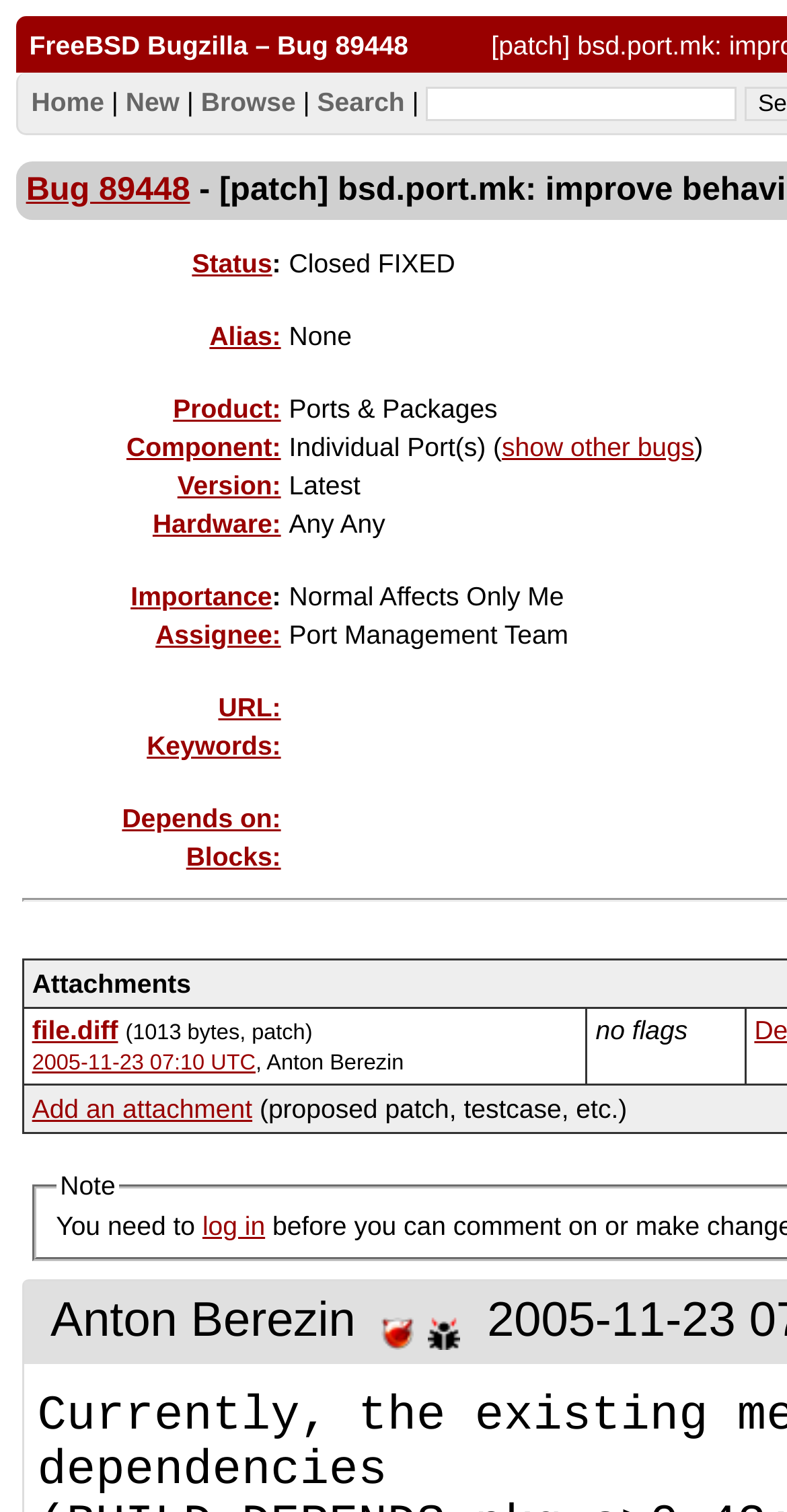From the screenshot, find the bounding box of the UI element matching this description: "Freedom Fitness". Supply the bounding box coordinates in the form [left, top, right, bottom], each a float between 0 and 1.

None